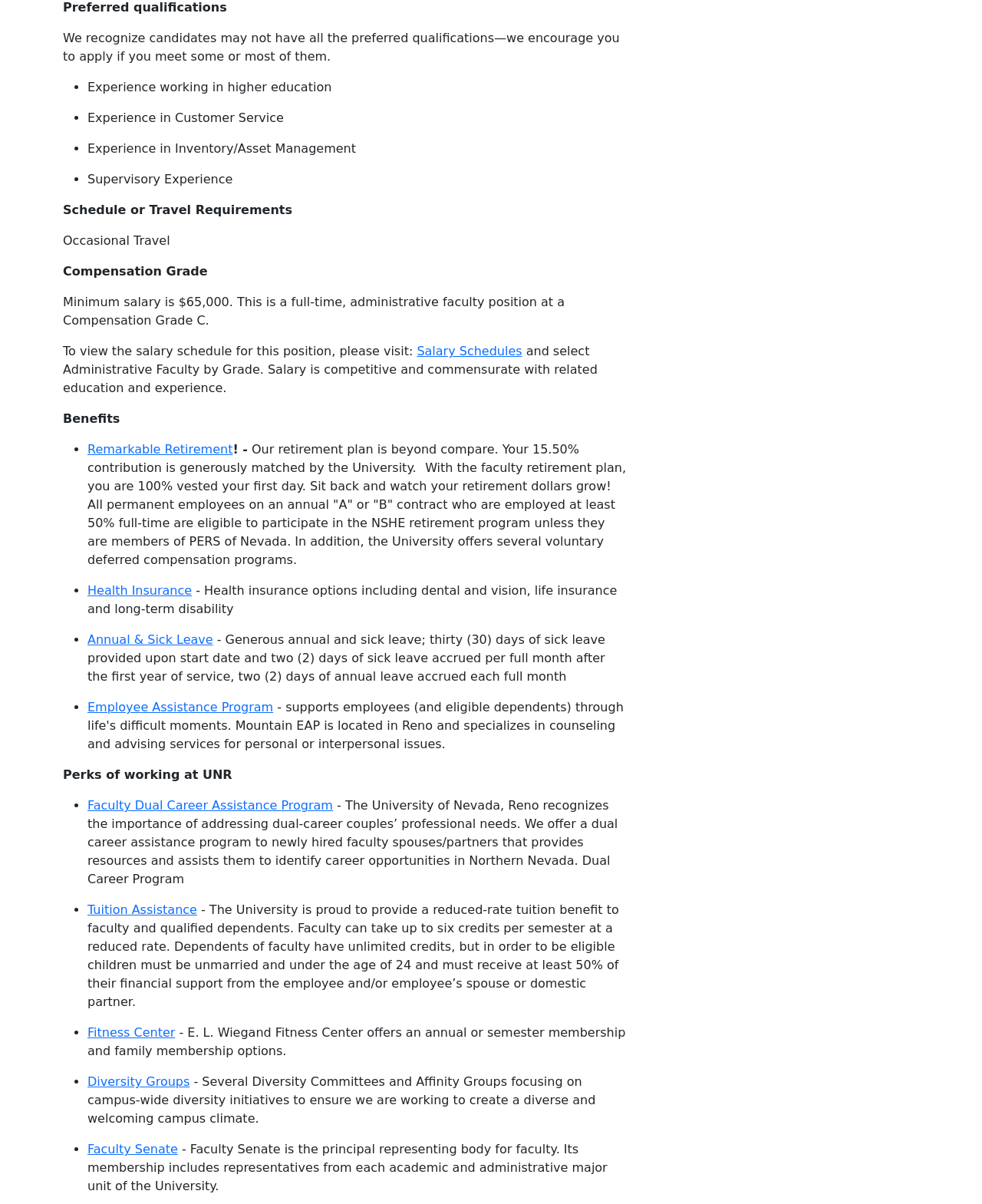What are the preferred qualifications for this position?
Can you give a detailed and elaborate answer to the question?

Based on the webpage, the preferred qualifications for this position are listed as experience working in higher education, experience in customer service, experience in inventory/asset management, and supervisory experience.